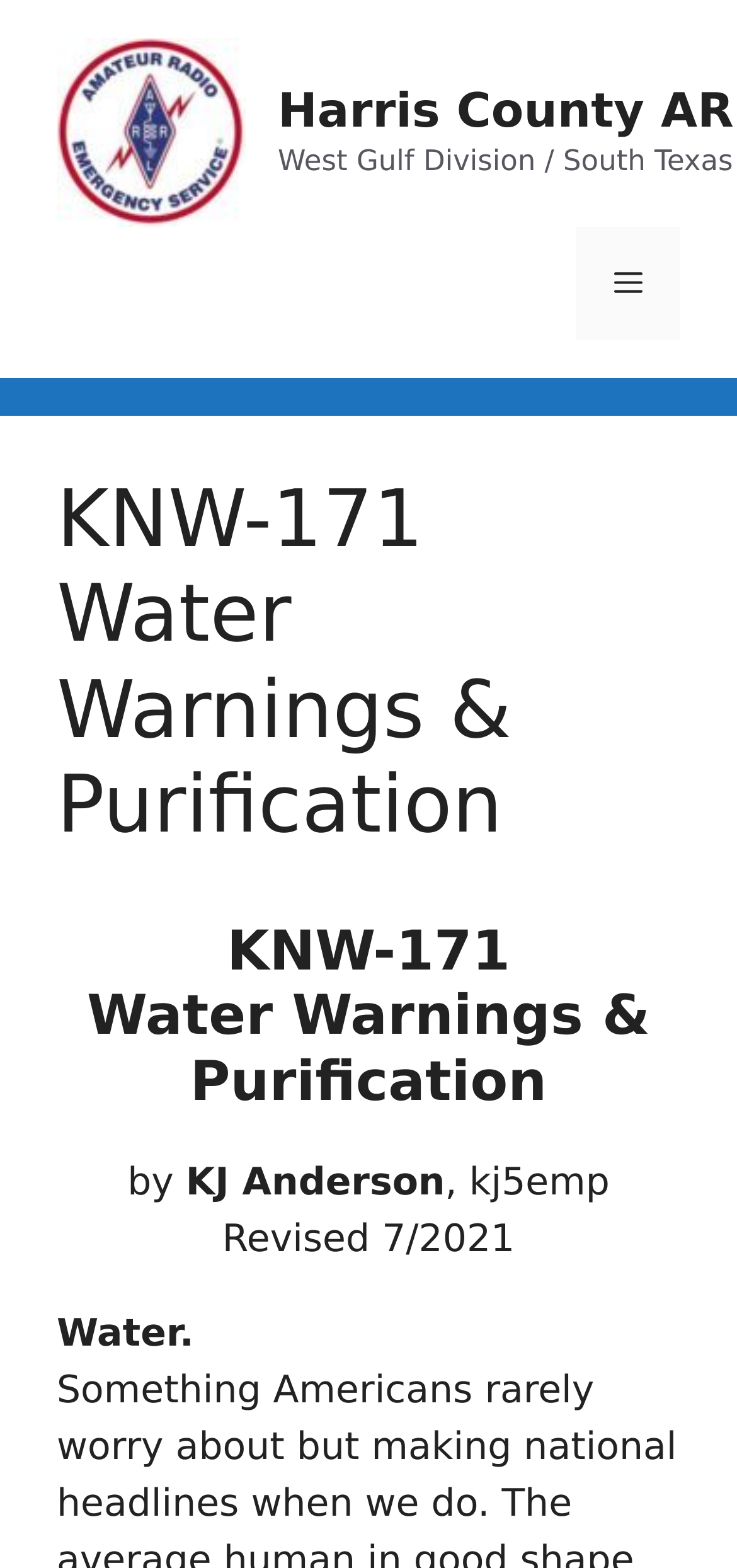Identify and provide the text of the main header on the webpage.

KNW-171 Water Warnings & Purification